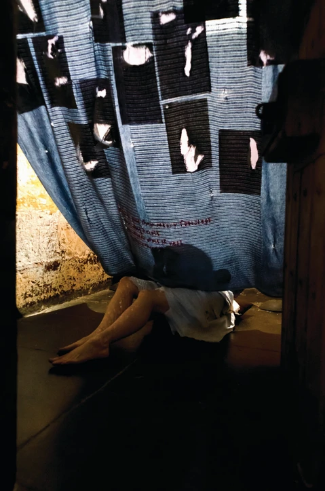What is the effect of the soft light filtering through the fabric?
Based on the image, answer the question with as much detail as possible.

The soft light filtering through the fabric casts a ghostly silhouette, which enhances the feeling of anonymity and vulnerability, as mentioned in the caption.